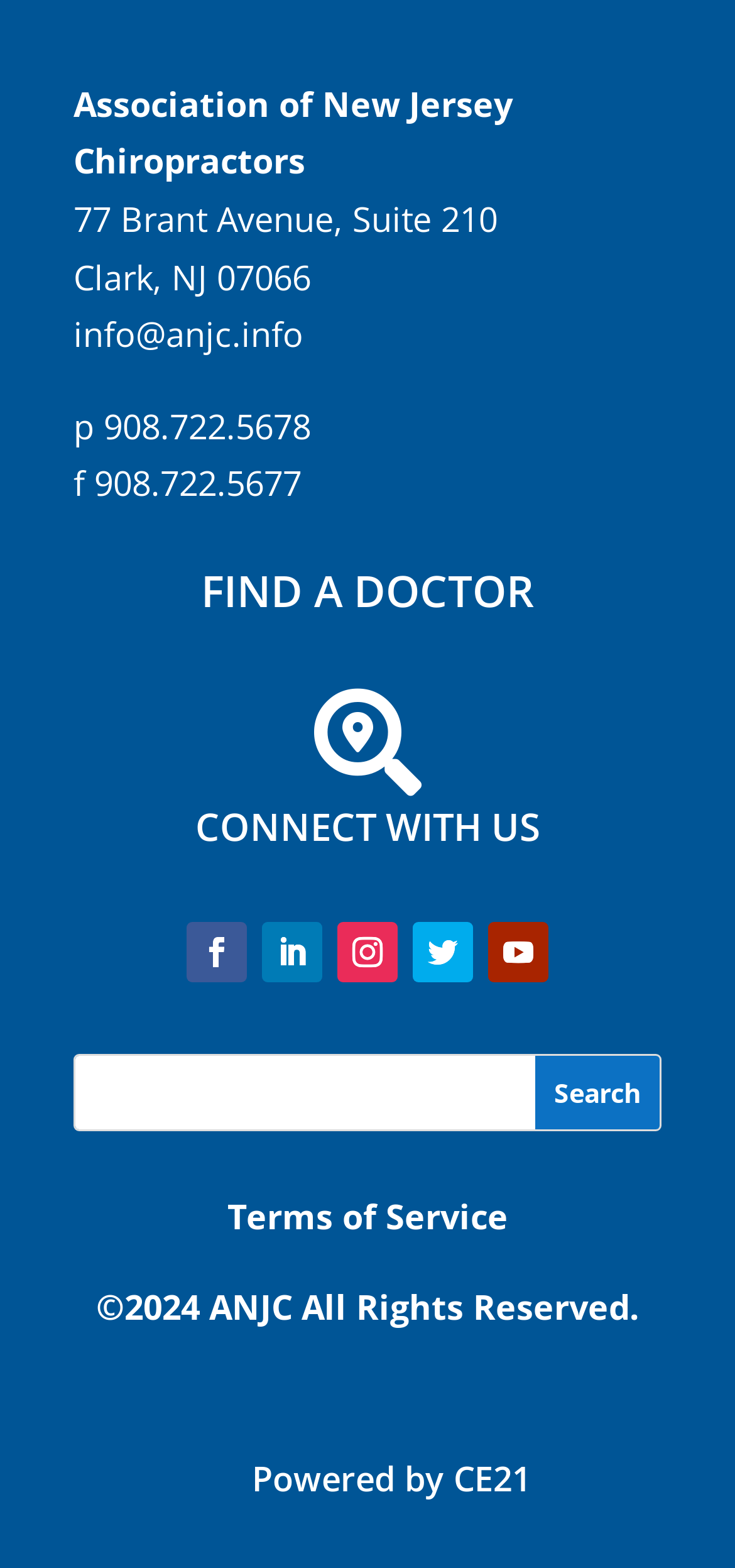Locate the bounding box coordinates of the area to click to fulfill this instruction: "Search for a doctor". The bounding box should be presented as four float numbers between 0 and 1, in the order [left, top, right, bottom].

[0.103, 0.673, 0.897, 0.72]